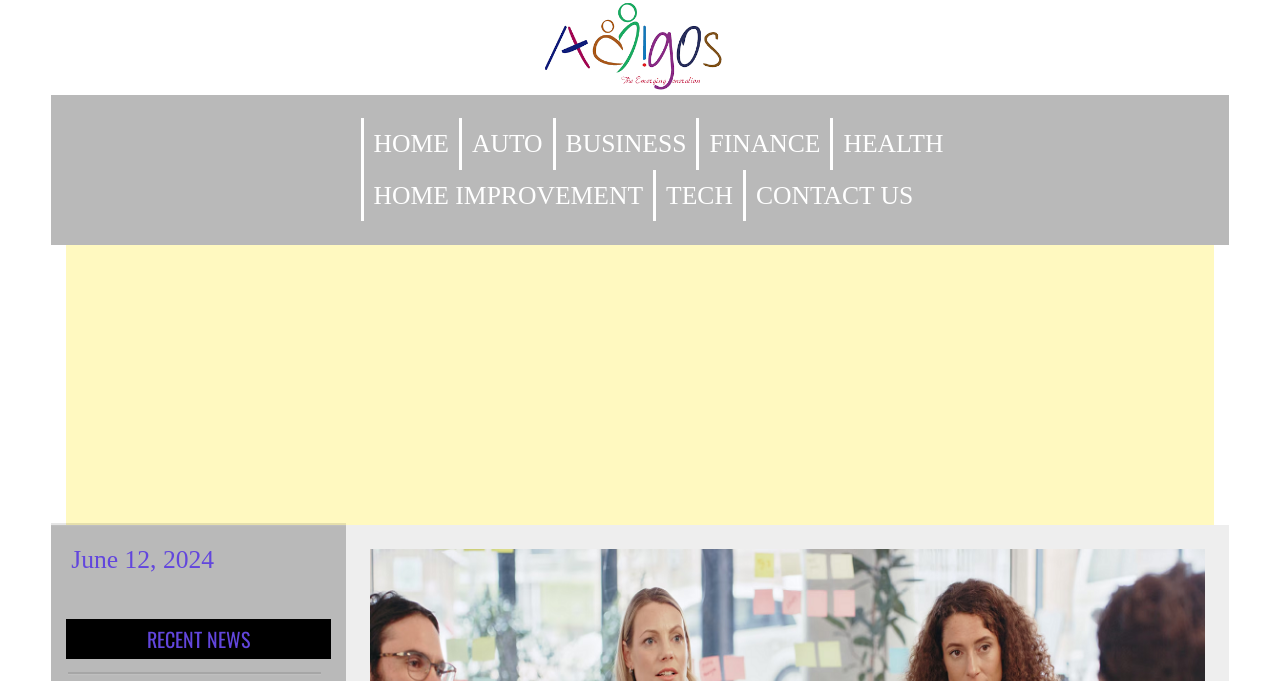What is the category of the blog post?
Provide an in-depth and detailed explanation in response to the question.

I determined the answer by looking at the heading element with the text 'General Blog' which is located at the top of the webpage, indicating that the current blog post belongs to this category.